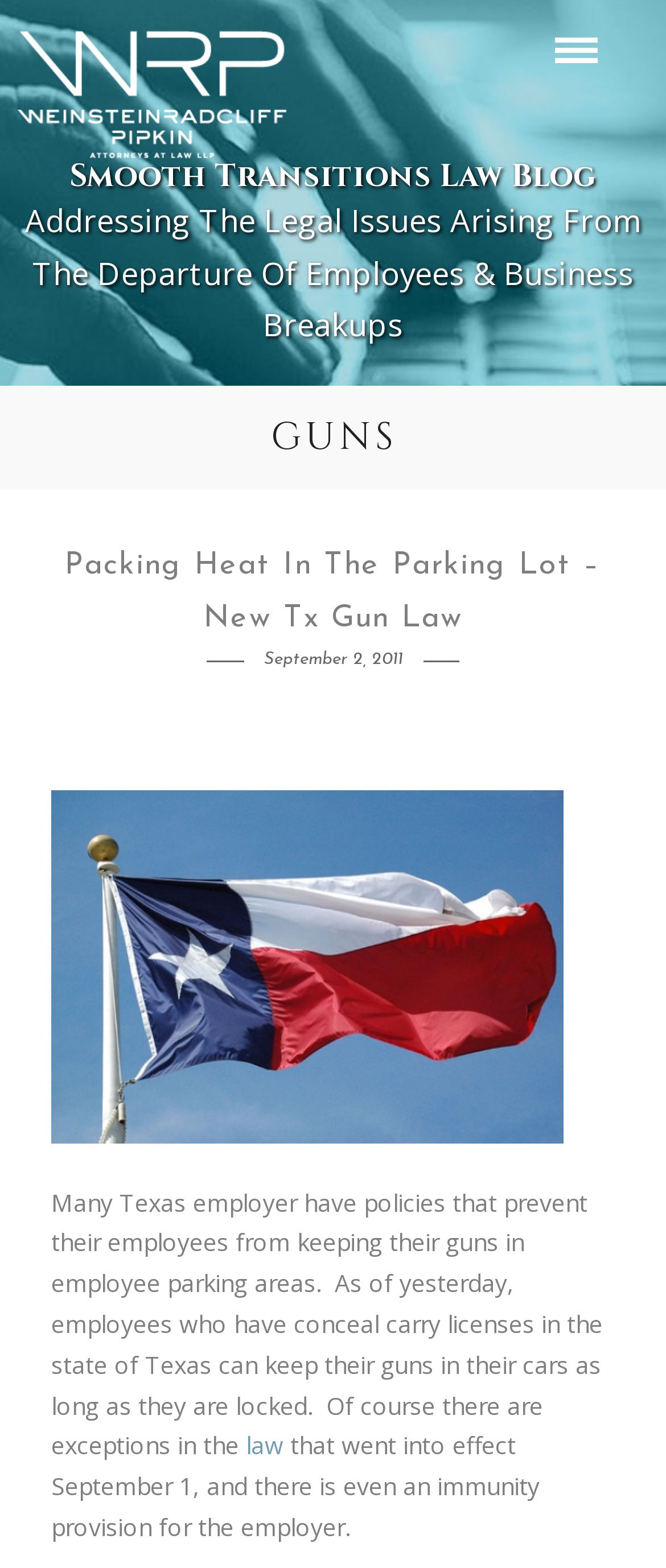Describe the webpage in detail, including text, images, and layout.

The webpage is about a law blog focused on guns and smooth transitions. At the top right corner, there is a link. On the top left, there is another link. Below these links, the title "Smooth Transitions Law Blog" is displayed prominently. Underneath the title, a subtitle "Addressing The Legal Issues Arising From The Departure Of Employees & Business Breakups" is written.

The main content of the webpage is divided into sections. The first section is headed by "GUNS" in a large font. Below this heading, there is an article titled "Packing Heat In The Parking Lot – New Tx Gun Law", which is also a link. The article's publication date, "September 2, 2011", is displayed below the title.

The article itself is a lengthy text that discusses a new Texas gun law. It explains that employees with conceal carry licenses can now keep their guns in their cars as long as they are locked, with some exceptions. The article also mentions an immunity provision for employers. There is a link to the word "law" within the article.

At the bottom right corner of the webpage, there is a small icon represented by a Unicode character.